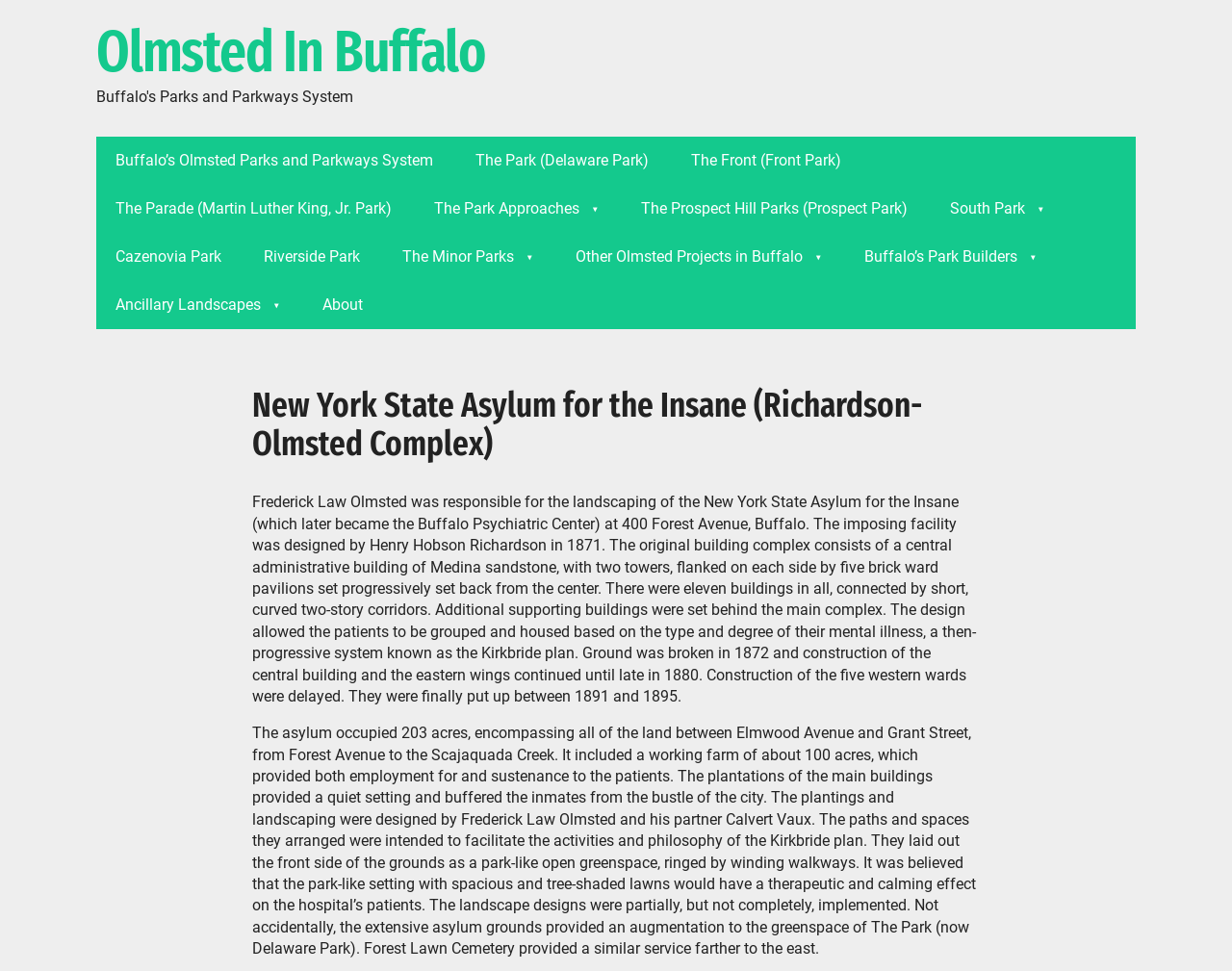Please identify the bounding box coordinates of the element I should click to complete this instruction: 'View Other Olmsted Projects in Buffalo'. The coordinates should be given as four float numbers between 0 and 1, like this: [left, top, right, bottom].

[0.452, 0.24, 0.683, 0.29]